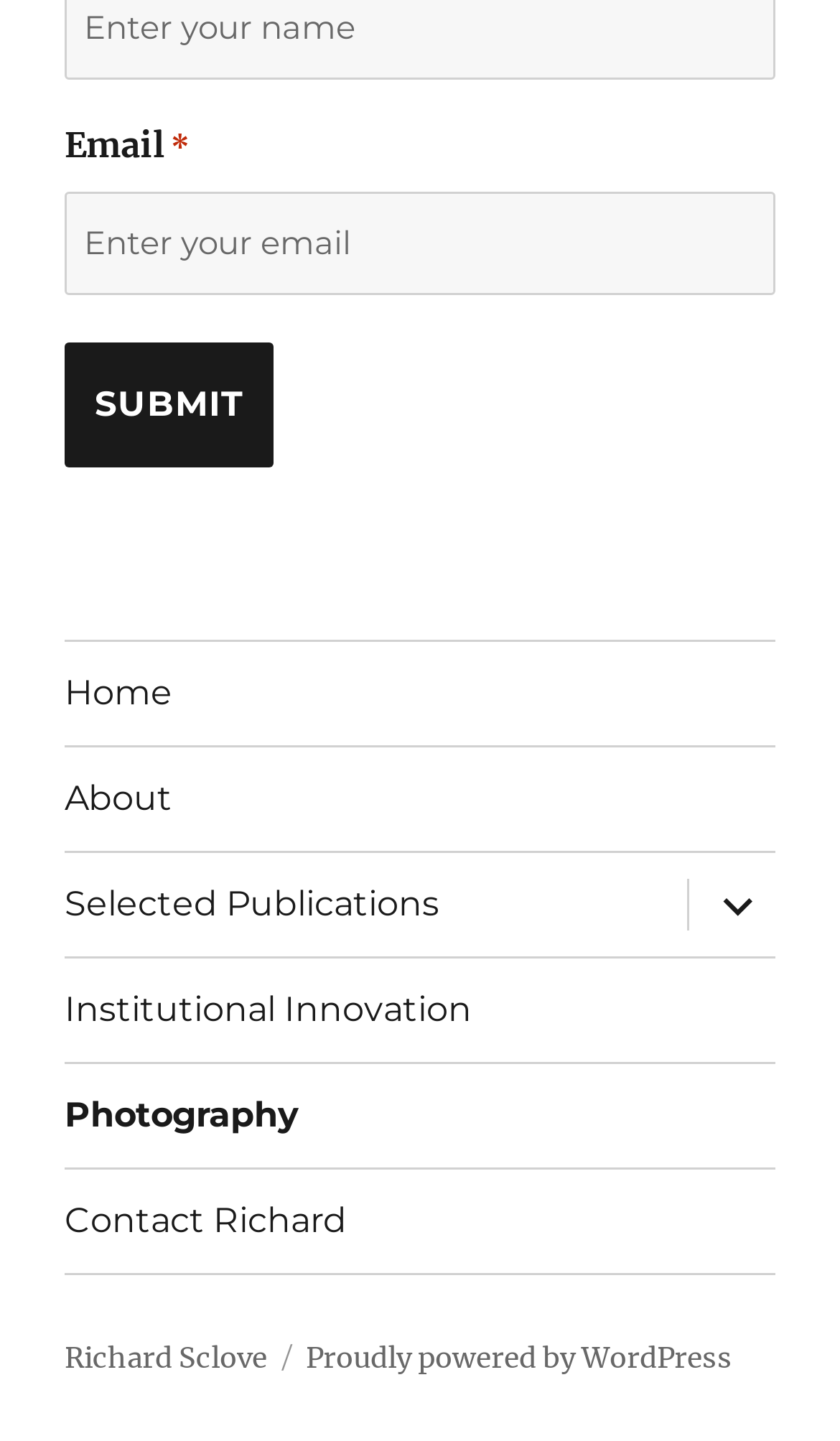Identify the bounding box for the UI element described as: "Richard Sclove". The coordinates should be four float numbers between 0 and 1, i.e., [left, top, right, bottom].

[0.077, 0.93, 0.318, 0.955]